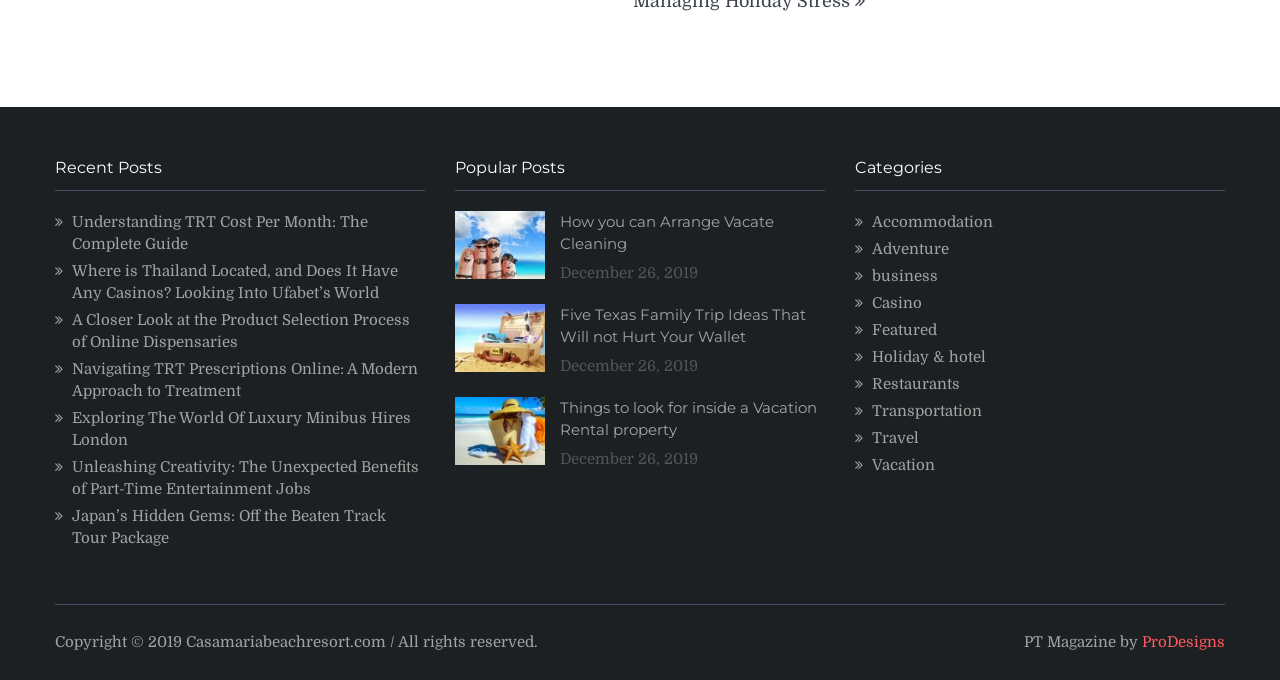Give a one-word or one-phrase response to the question: 
How many categories are listed?

11